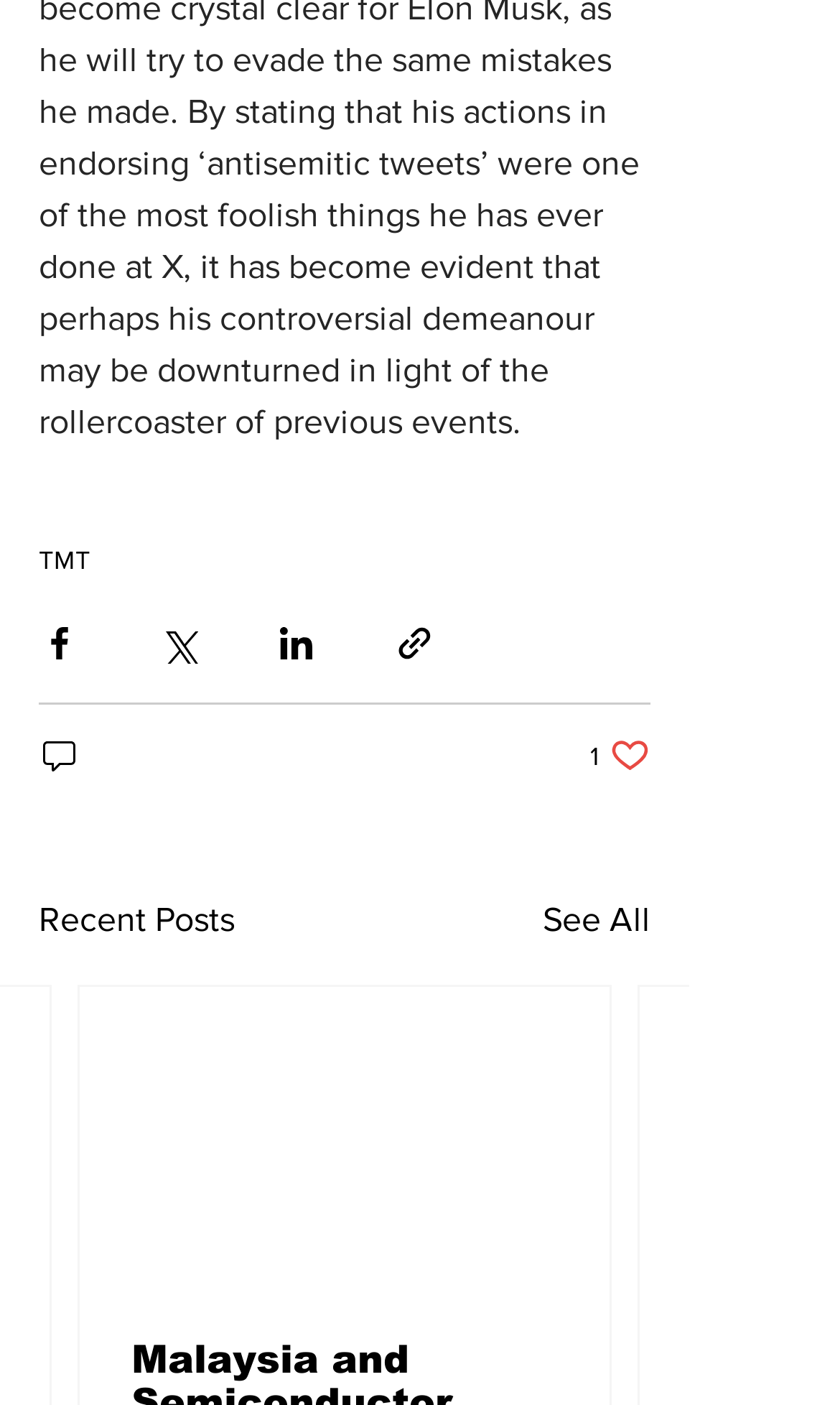From the details in the image, provide a thorough response to the question: How many likes does the current post have?

I found the button '1 like. Post not marked as liked' which indicates that the current post has 1 like.